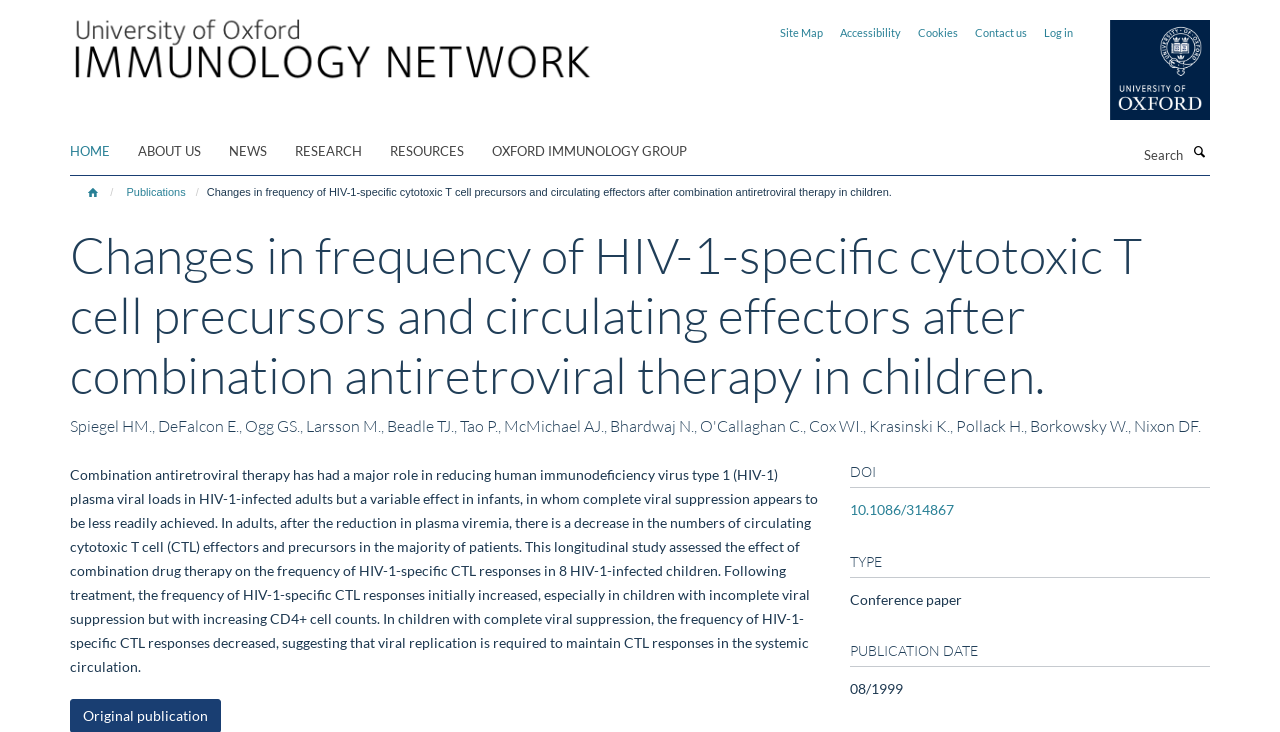Please answer the following question using a single word or phrase: 
What is the publication date of the research paper?

08/1999